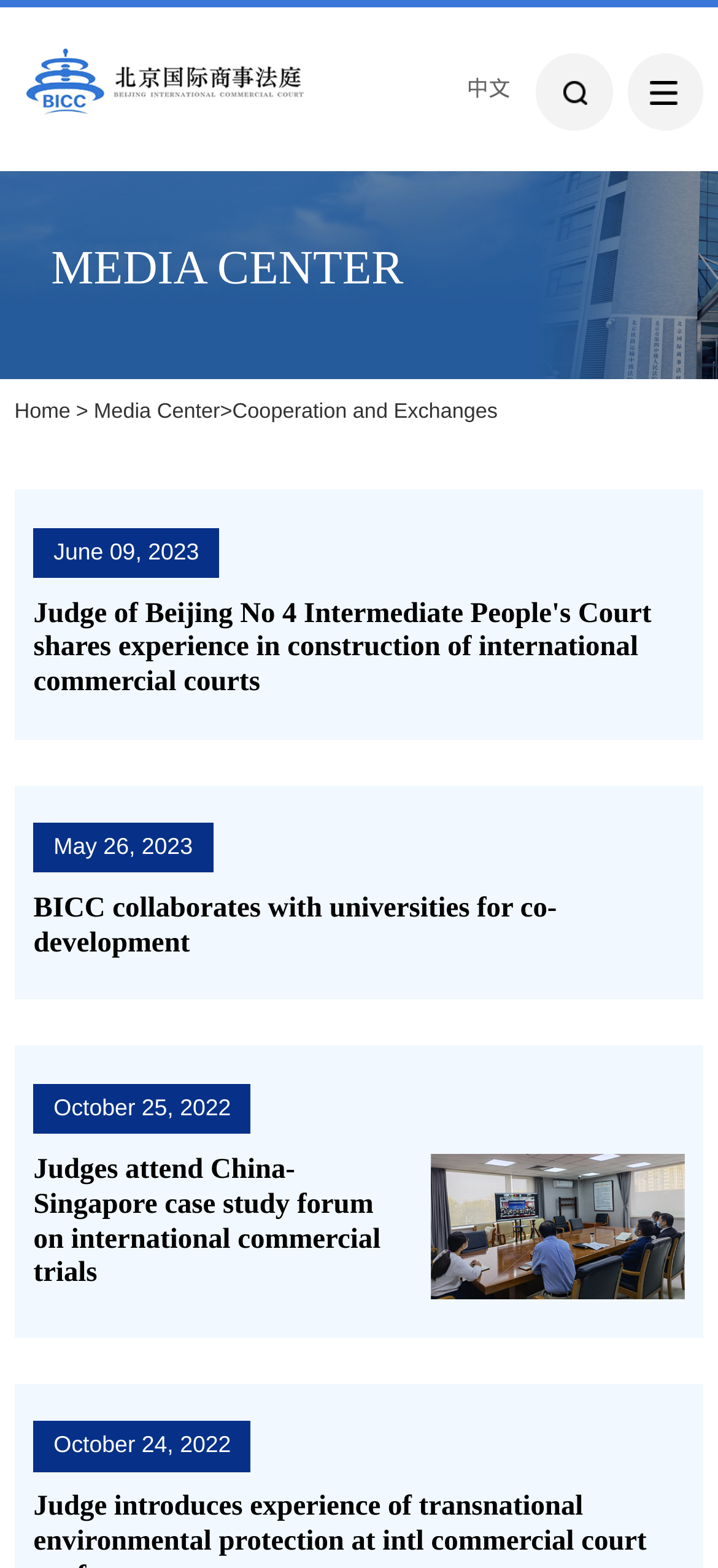Use a single word or phrase to answer this question: 
How many links are on the webpage?

7